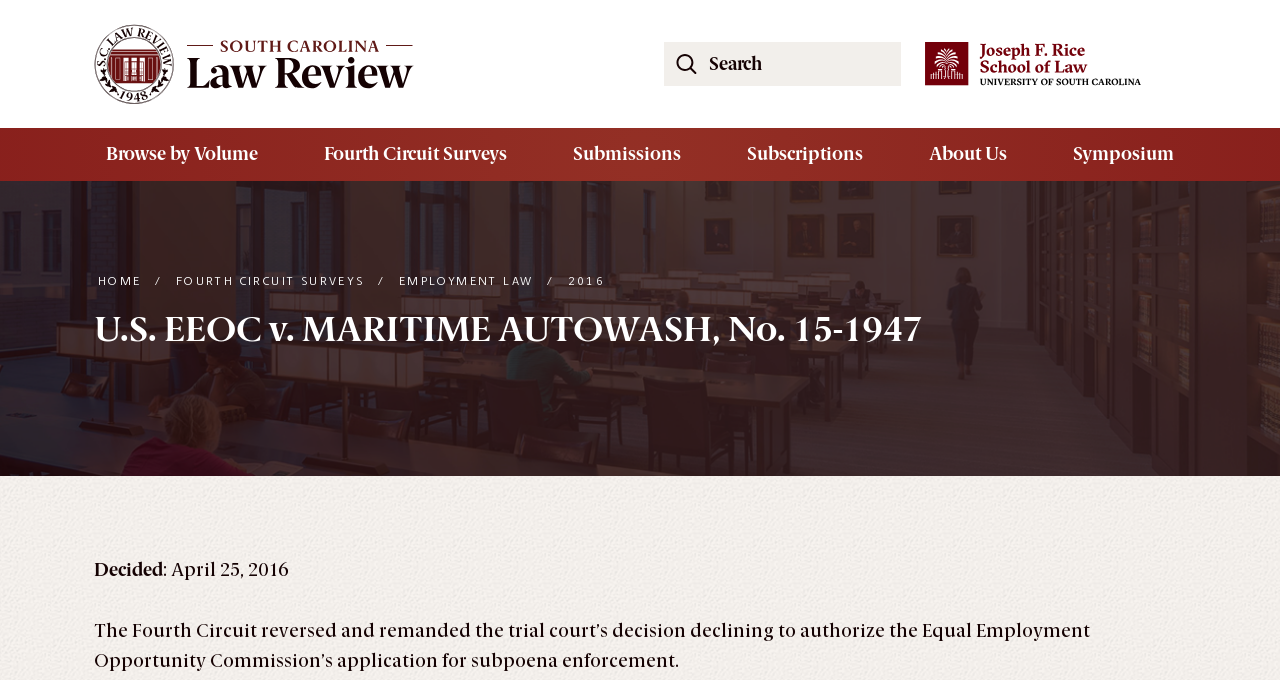Please provide a detailed answer to the question below by examining the image:
What is the name of the court that made the decision?

I found the answer by analyzing the text elements in the webpage. The text element 'The Fourth Circuit reversed and remanded...' indicates that the Fourth Circuit is the court that made the decision.